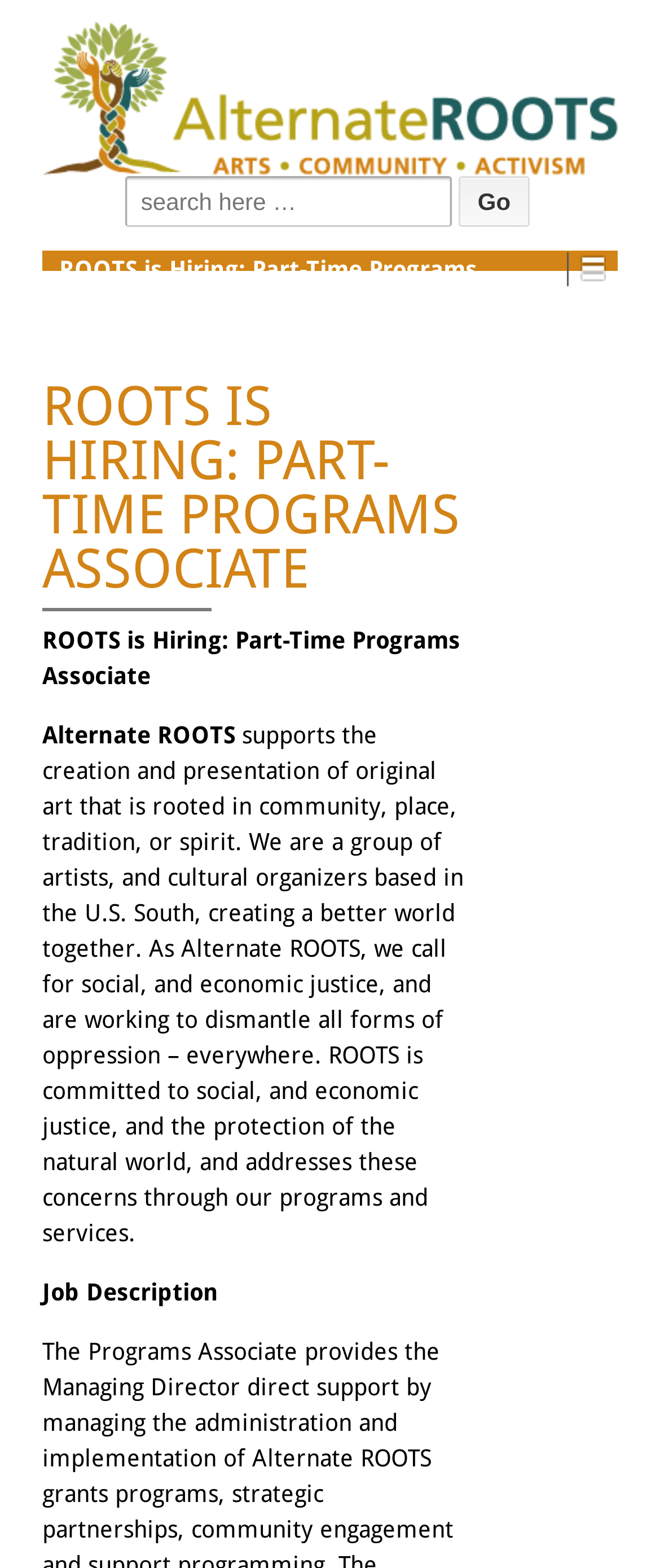Generate the text content of the main heading of the webpage.

ROOTS IS HIRING: PART-TIME PROGRAMS ASSOCIATE